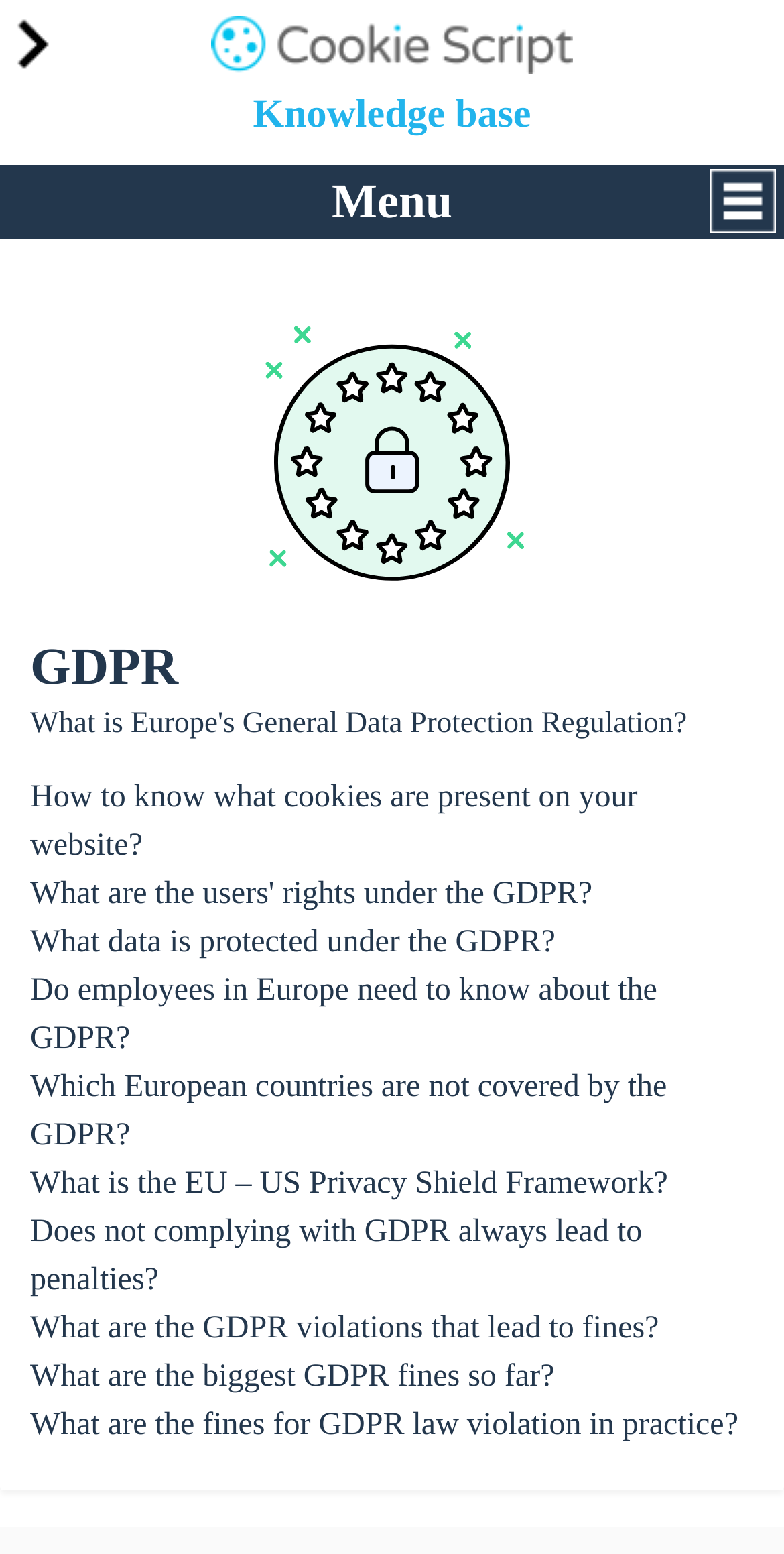Locate the bounding box coordinates of the area you need to click to fulfill this instruction: 'Open the Menu'. The coordinates must be in the form of four float numbers ranging from 0 to 1: [left, top, right, bottom].

[0.0, 0.106, 1.0, 0.154]